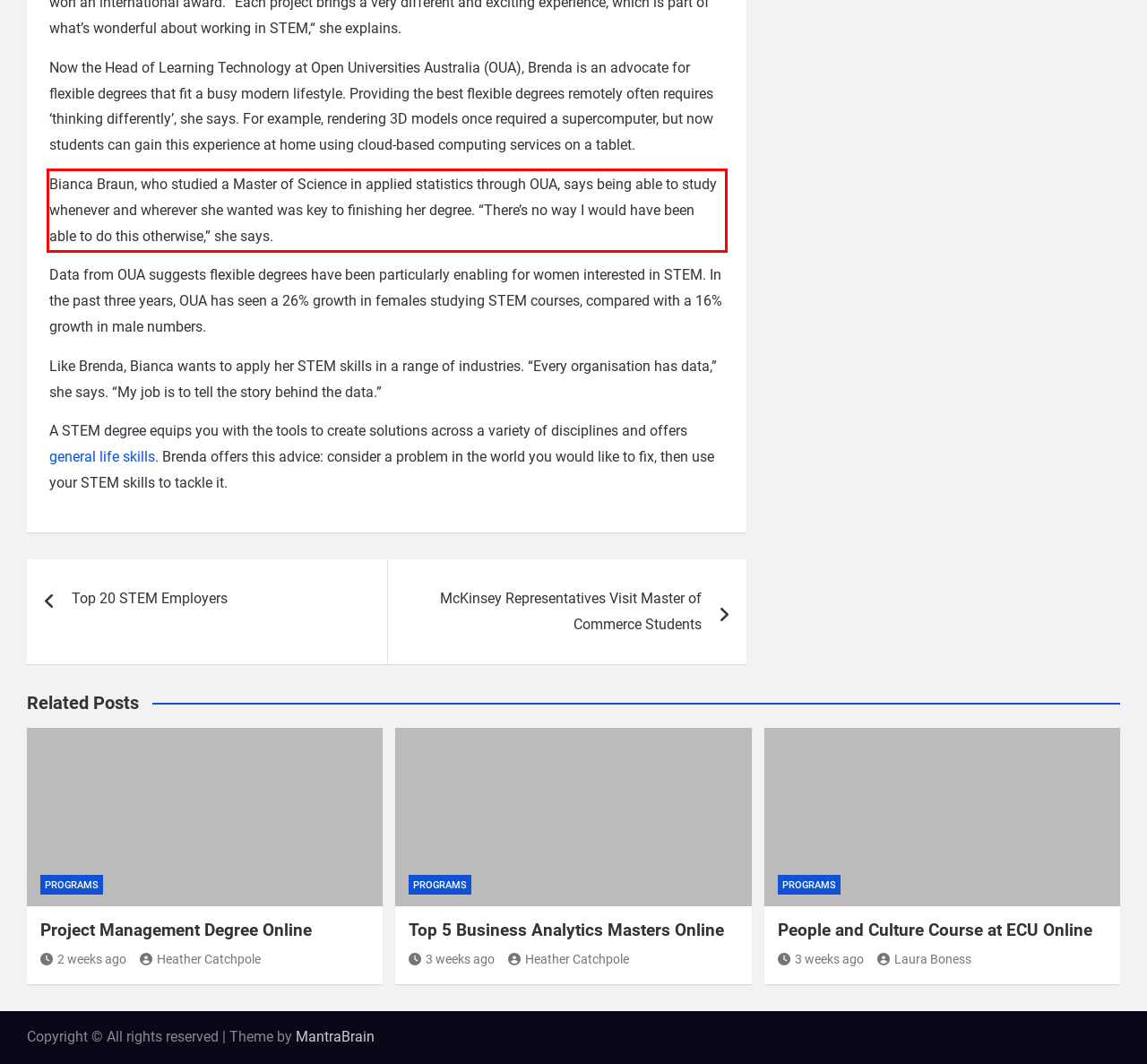From the given screenshot of a webpage, identify the red bounding box and extract the text content within it.

Bianca Braun, who studied a Master of Science in applied statistics through OUA, says being able to study whenever and wherever she wanted was key to finishing her degree. “There’s no way I would have been able to do this otherwise,” she says.